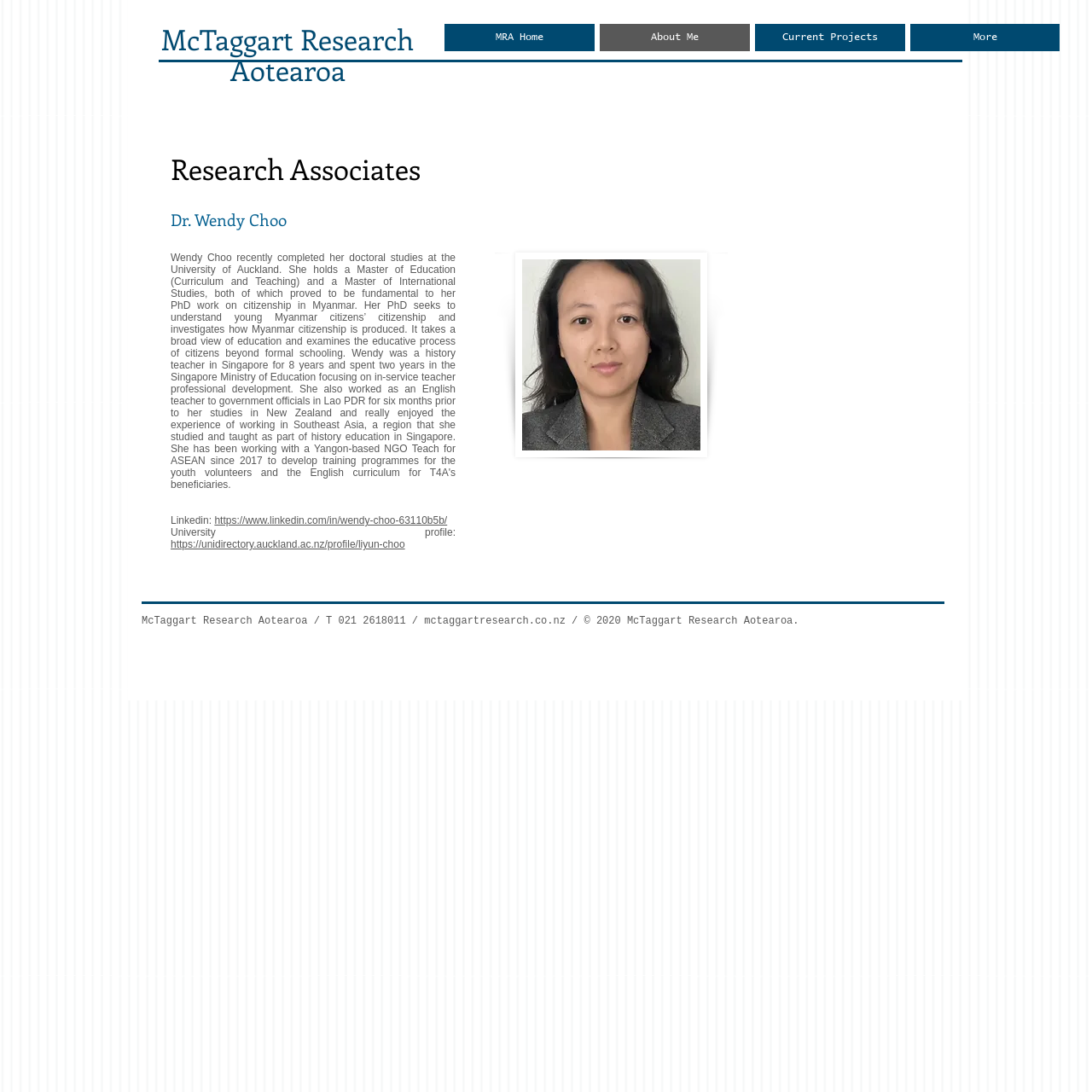Please examine the image and provide a detailed answer to the question: What is the URL of Dr. Wendy Choo's LinkedIn profile?

The answer can be found in the main section of the webpage, where the text 'Linkedin:' is followed by a link with the specified URL.